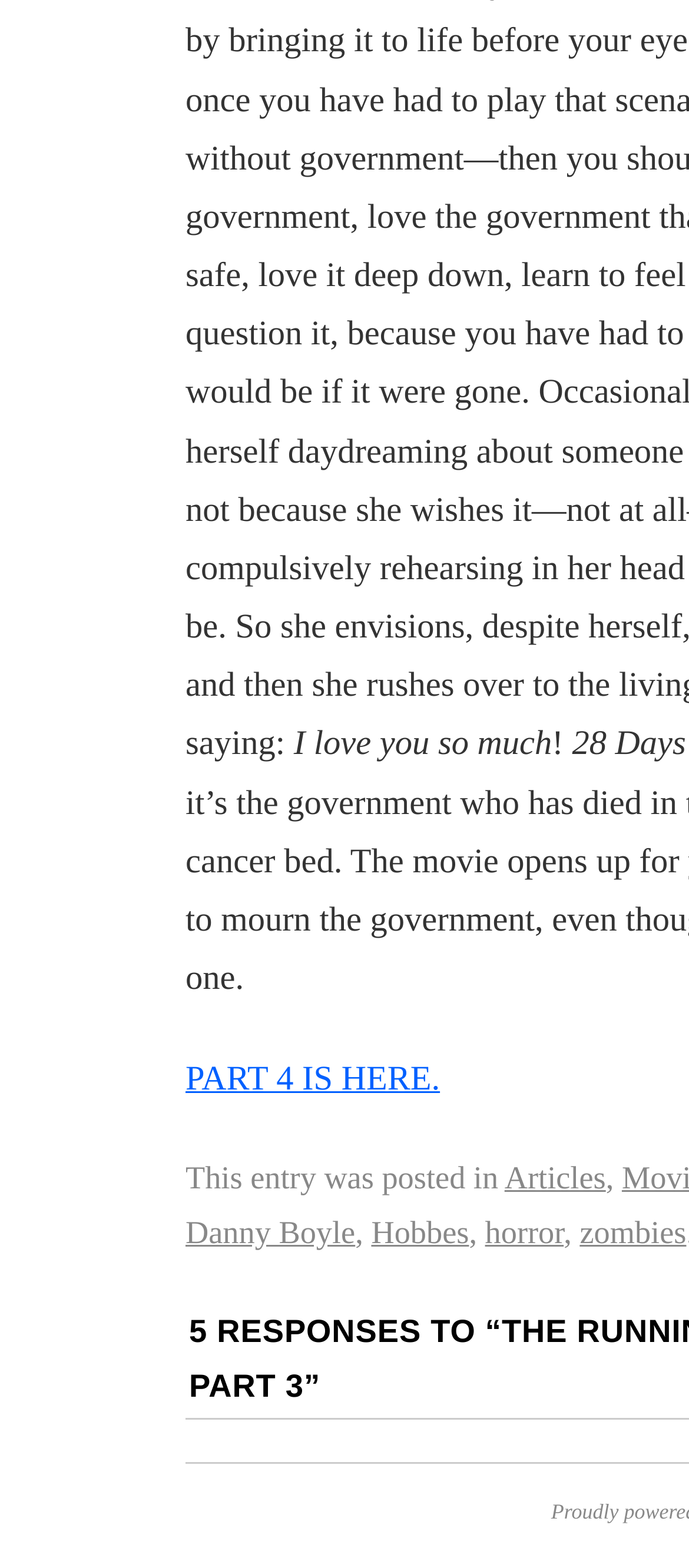What is the last word in the list of tags?
Please provide a detailed answer to the question.

The last word in the list of tags is 'zombies' which is a link element with bounding box coordinates [0.841, 0.775, 0.996, 0.797].